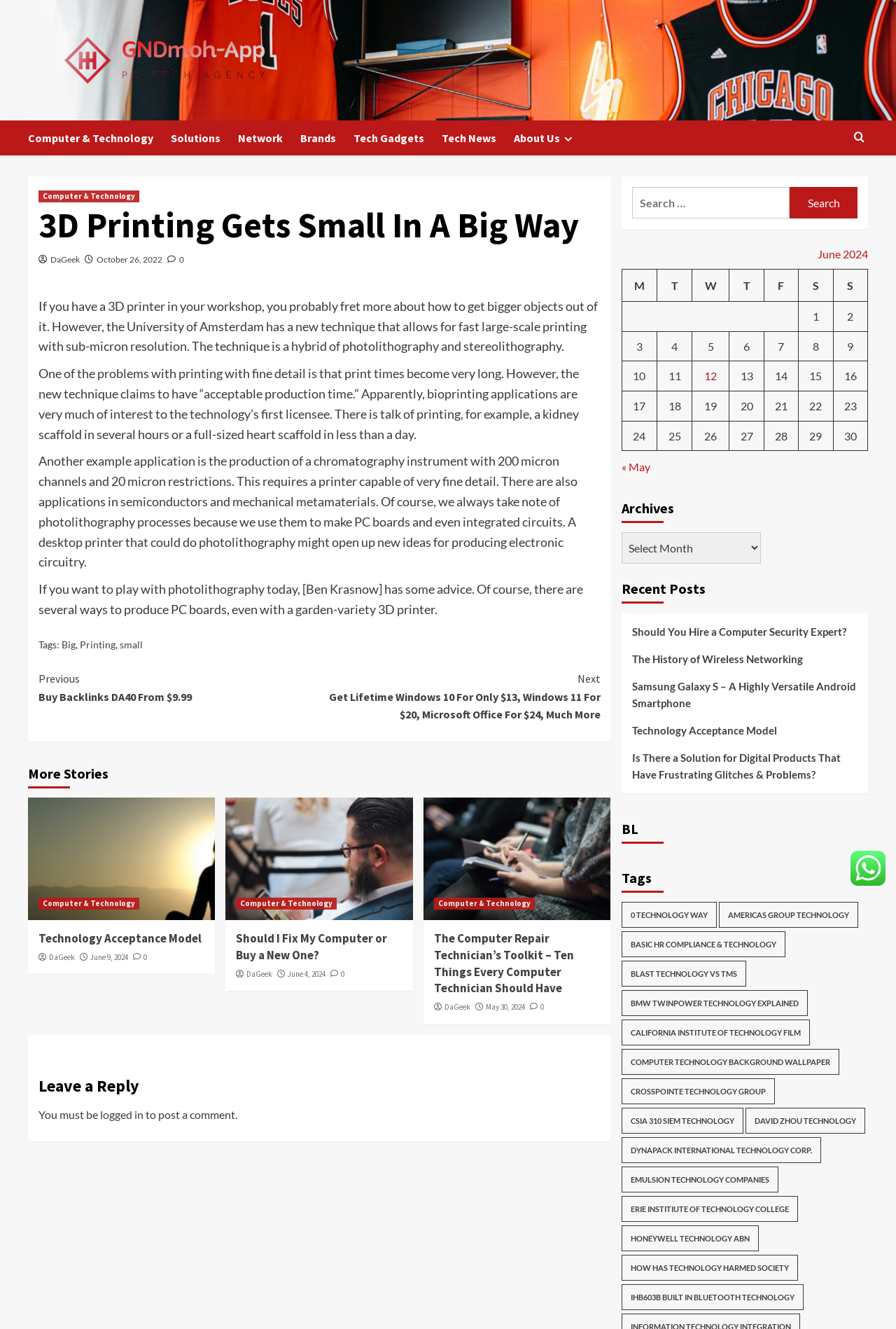What is the author of the article?
Please provide a comprehensive answer based on the contents of the image.

The author of the article can be determined by looking at the link 'DaGeek' below the heading '3D Printing Gets Small In A Big Way'.